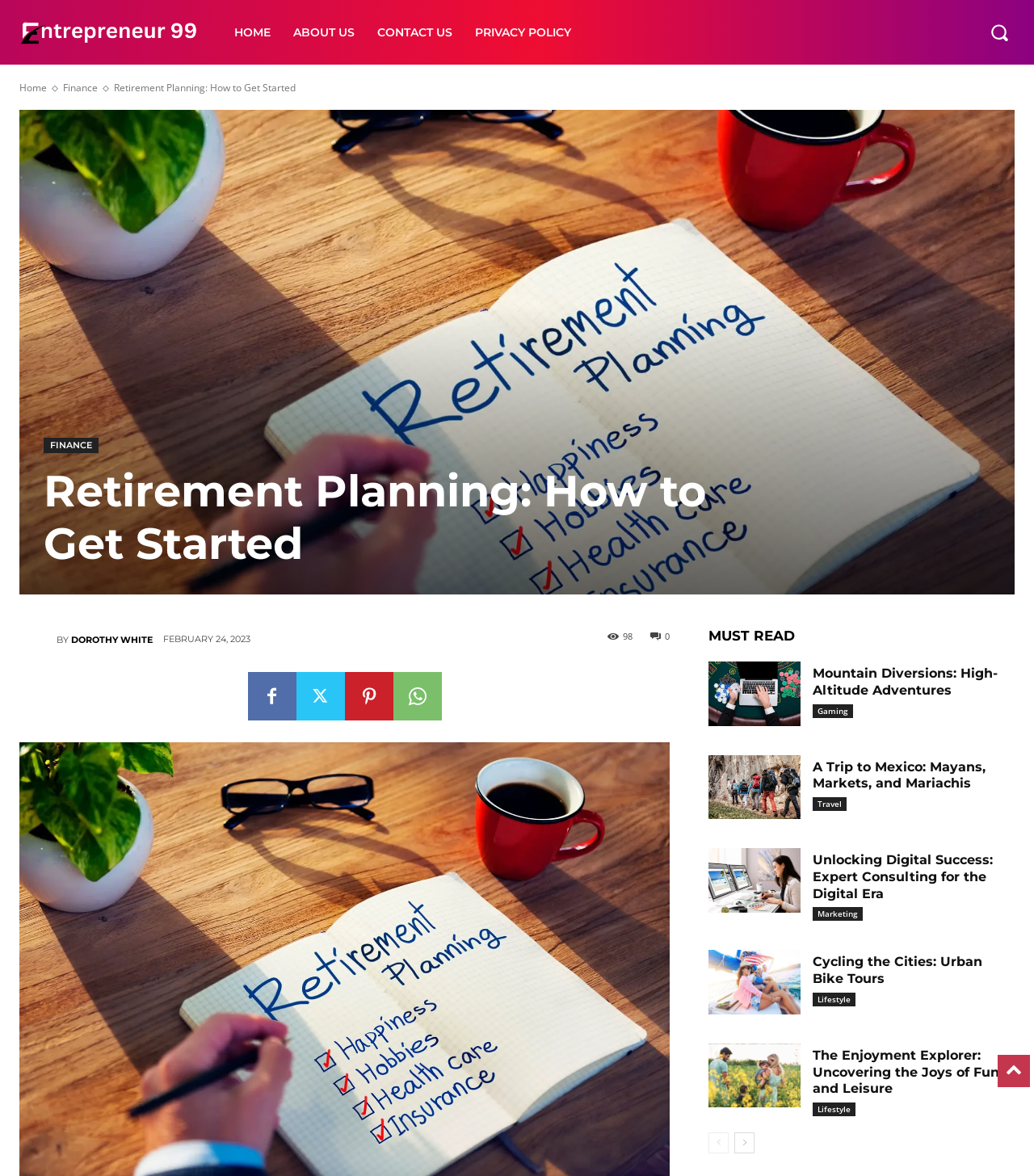Please find the bounding box coordinates of the element that needs to be clicked to perform the following instruction: "Explore the 'FINANCE' category". The bounding box coordinates should be four float numbers between 0 and 1, represented as [left, top, right, bottom].

[0.042, 0.373, 0.095, 0.386]